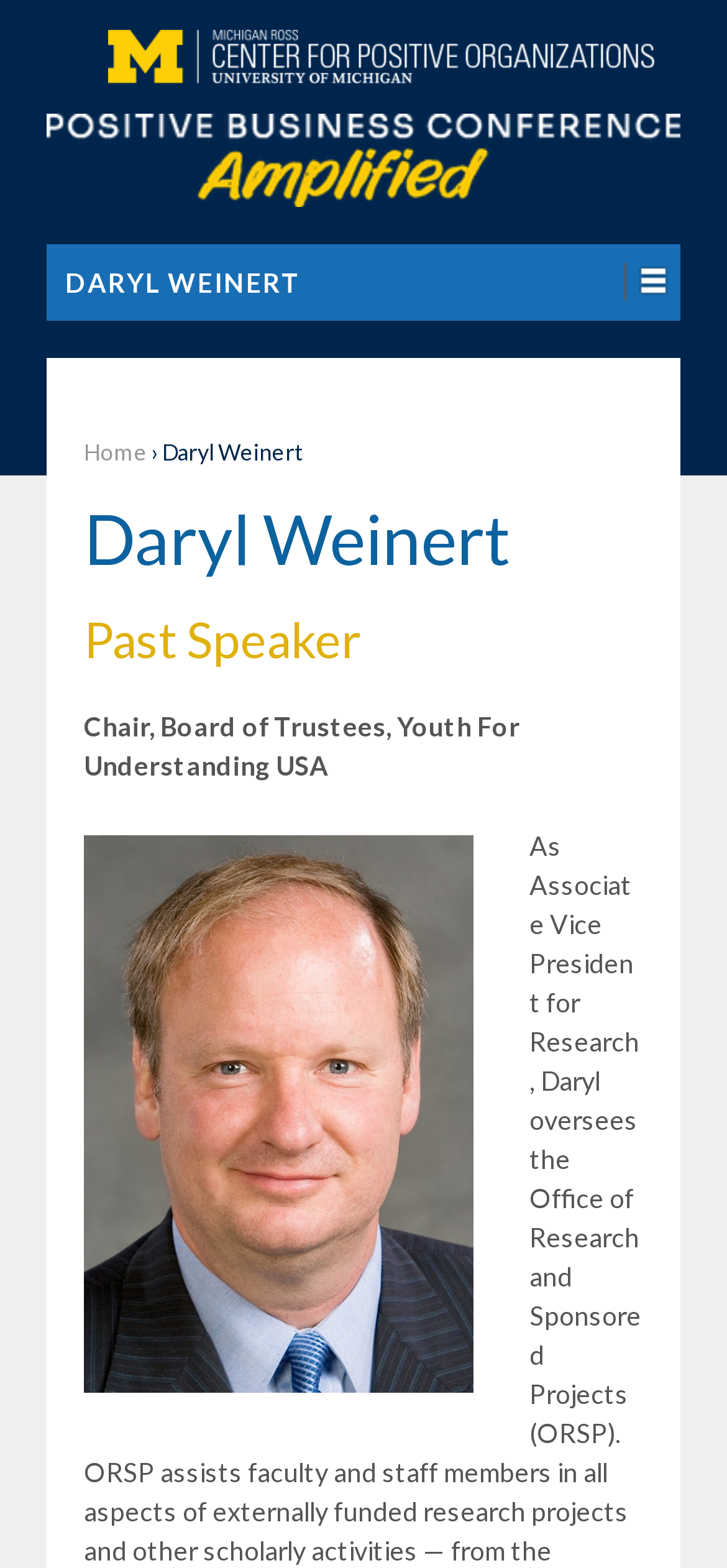Use a single word or phrase to answer the following:
How many links are present on the webpage?

4